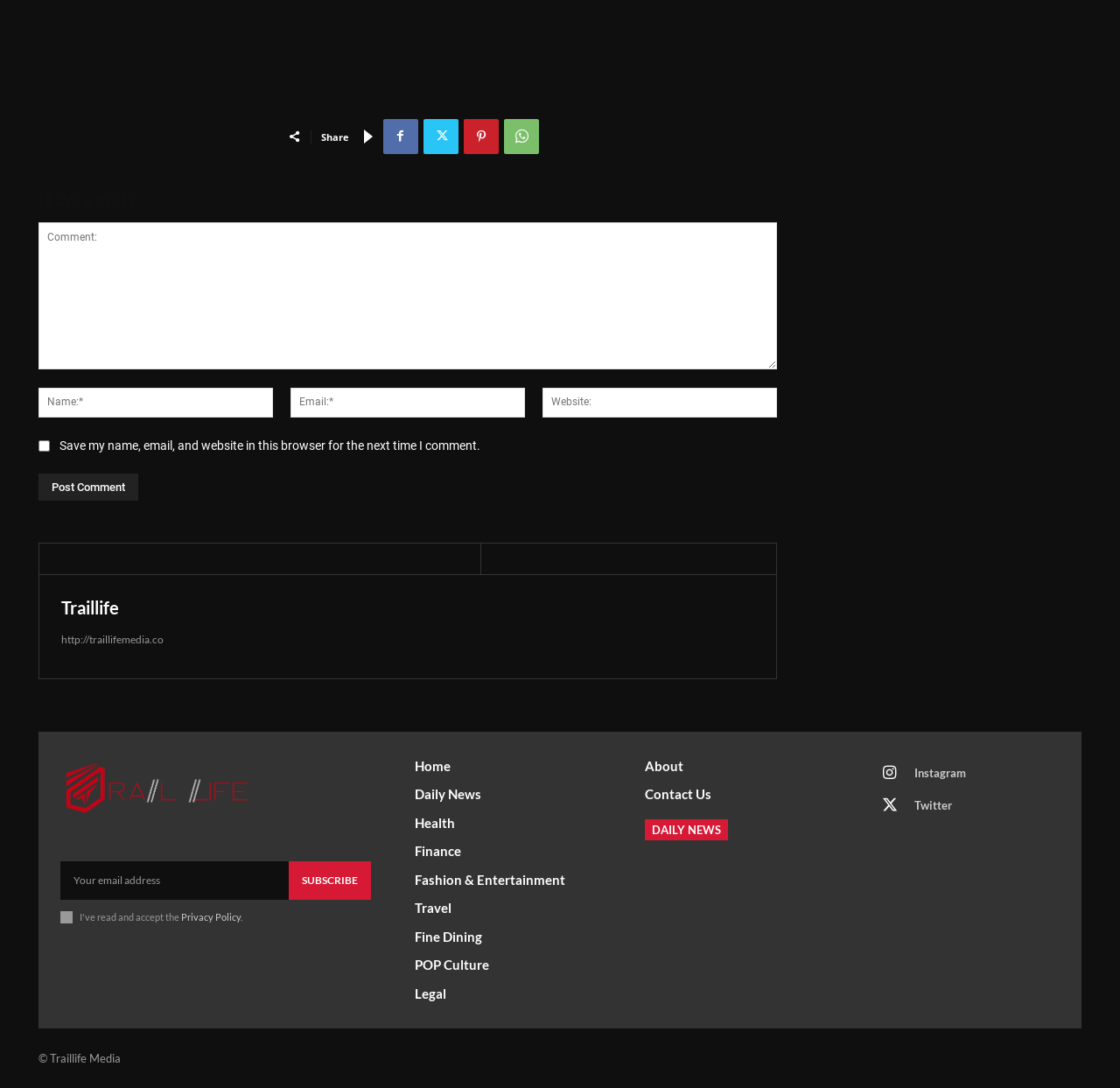Determine the bounding box coordinates for the region that must be clicked to execute the following instruction: "Enter your name".

[0.034, 0.356, 0.244, 0.384]